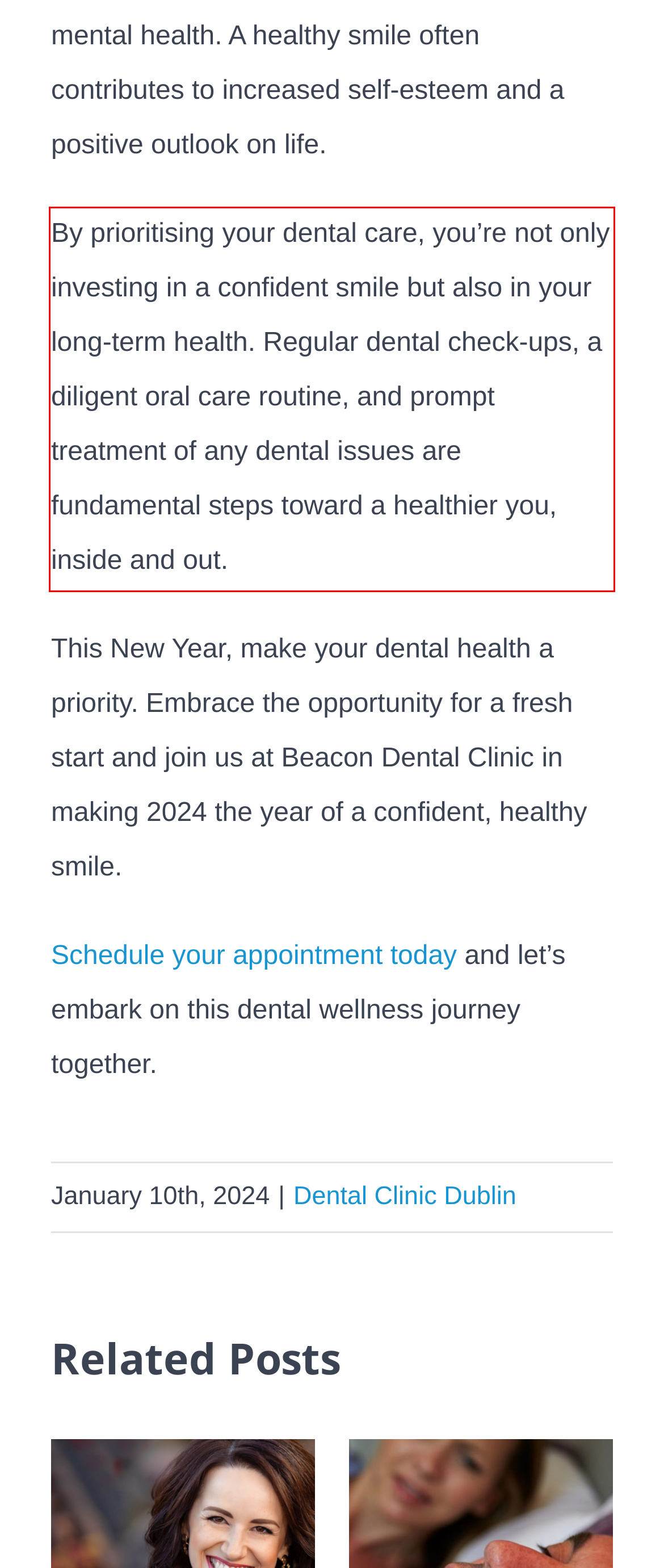The screenshot provided shows a webpage with a red bounding box. Apply OCR to the text within this red bounding box and provide the extracted content.

By prioritising your dental care, you’re not only investing in a confident smile but also in your long-term health. Regular dental check-ups, a diligent oral care routine, and prompt treatment of any dental issues are fundamental steps toward a healthier you, inside and out.